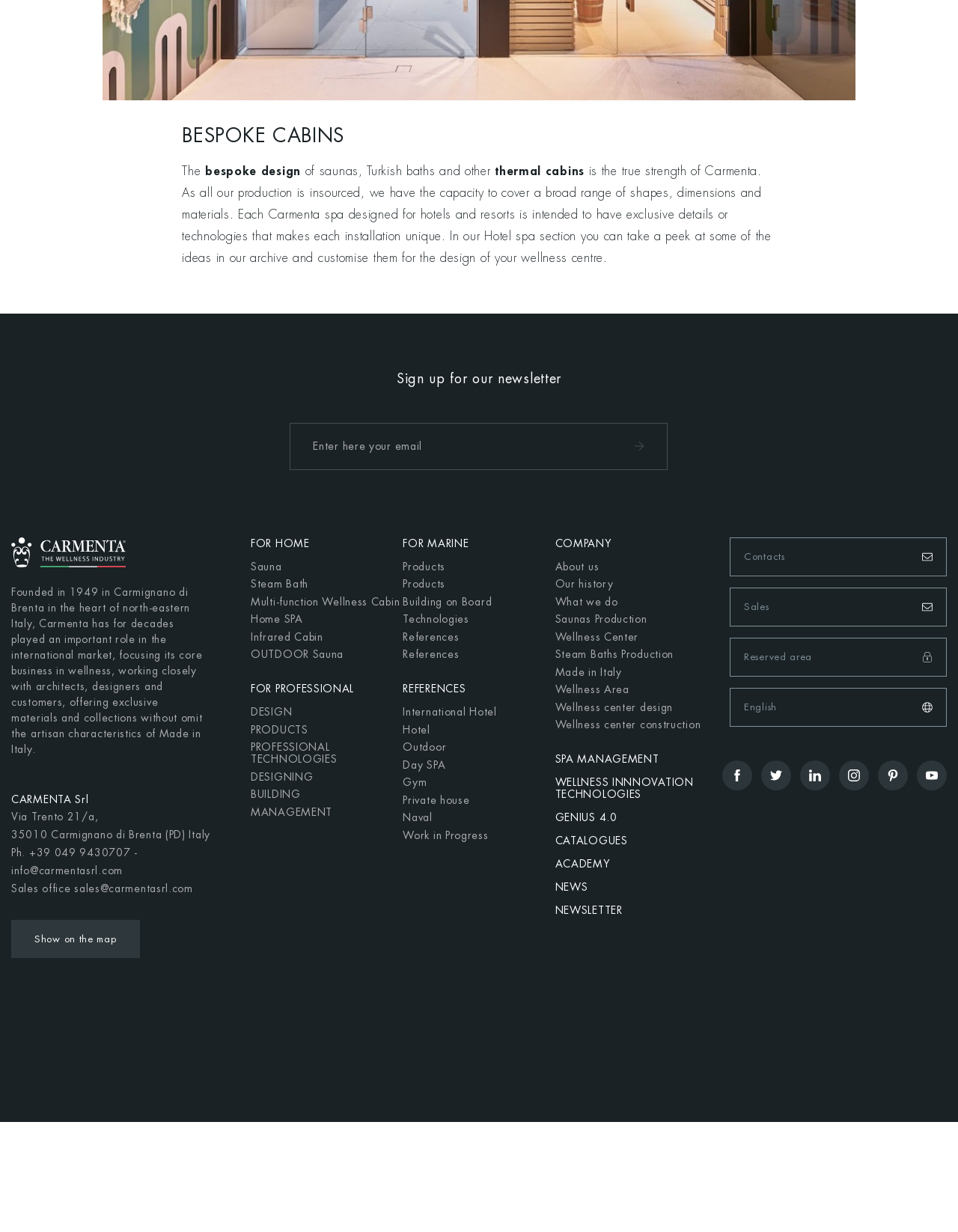What is the main focus of Carmenta?
Refer to the image and provide a one-word or short phrase answer.

Wellness and spa